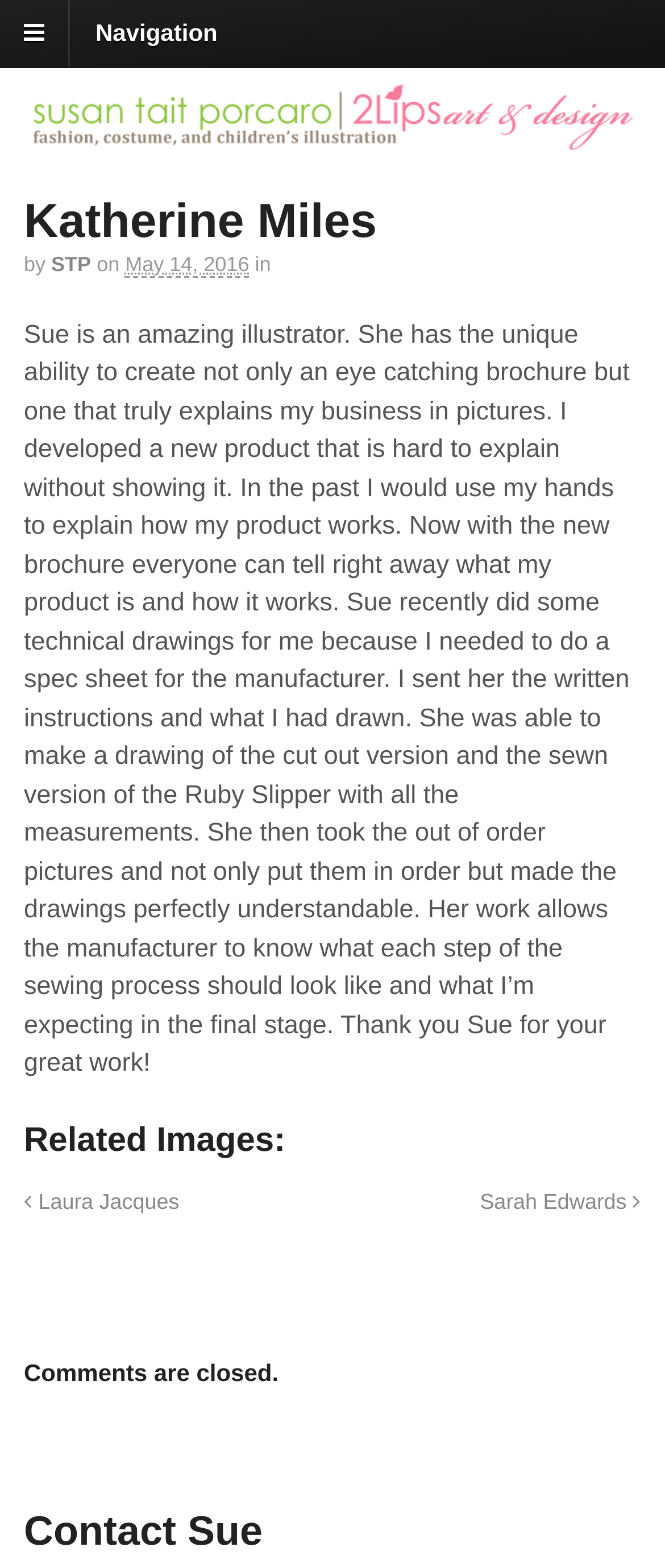Based on the image, give a detailed response to the question: How many related images are mentioned in the article?

The article mentions a section titled 'Related Images:', which includes links to two other illustrators, Laura Jacques and Sarah Edwards. These links are likely to related images or profiles of these illustrators.